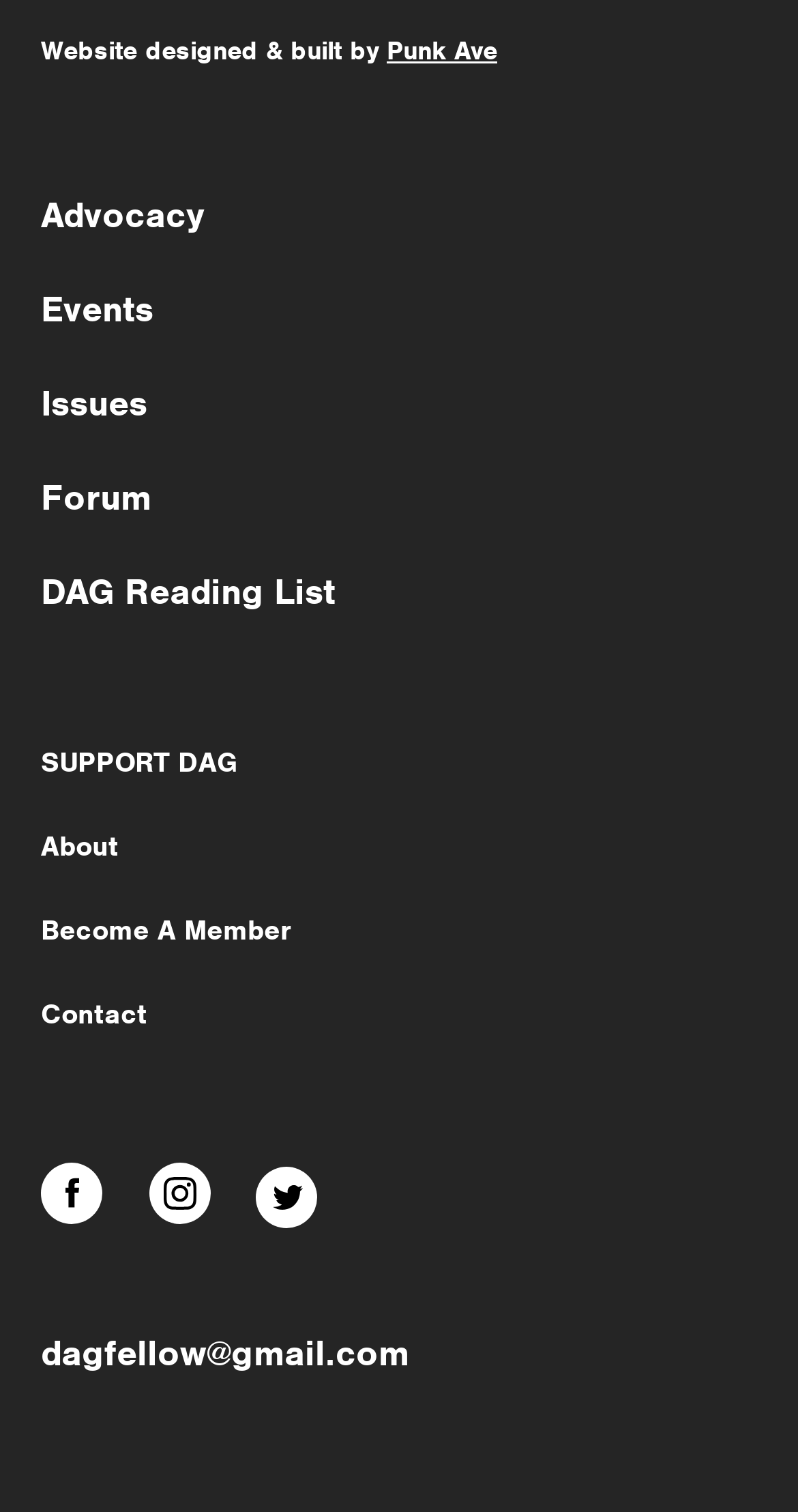Please locate the bounding box coordinates of the element that should be clicked to achieve the given instruction: "Explore Newsroom".

None